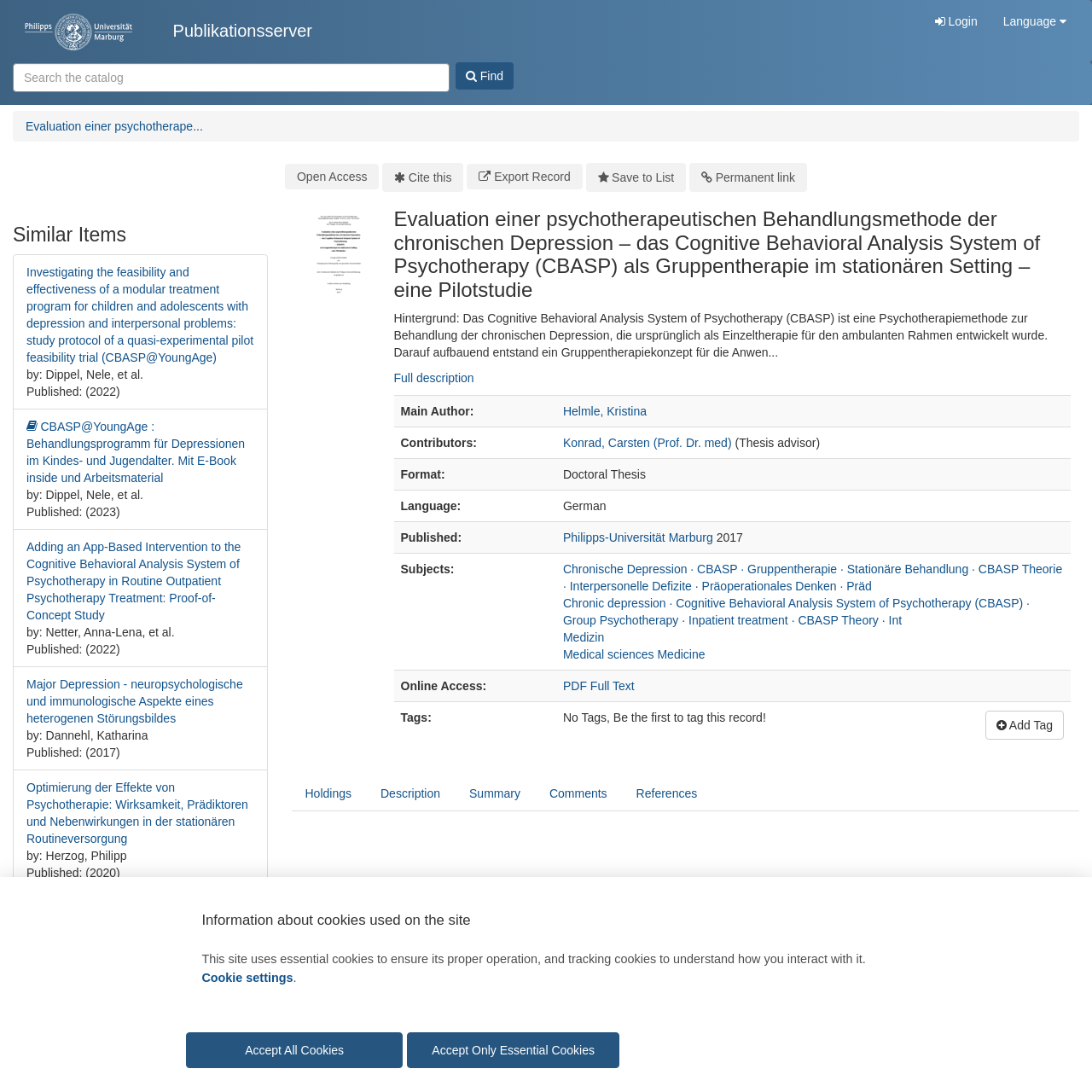Please identify the bounding box coordinates of the region to click in order to complete the given instruction: "Search for a term". The coordinates should be four float numbers between 0 and 1, i.e., [left, top, right, bottom].

[0.012, 0.057, 0.988, 0.085]